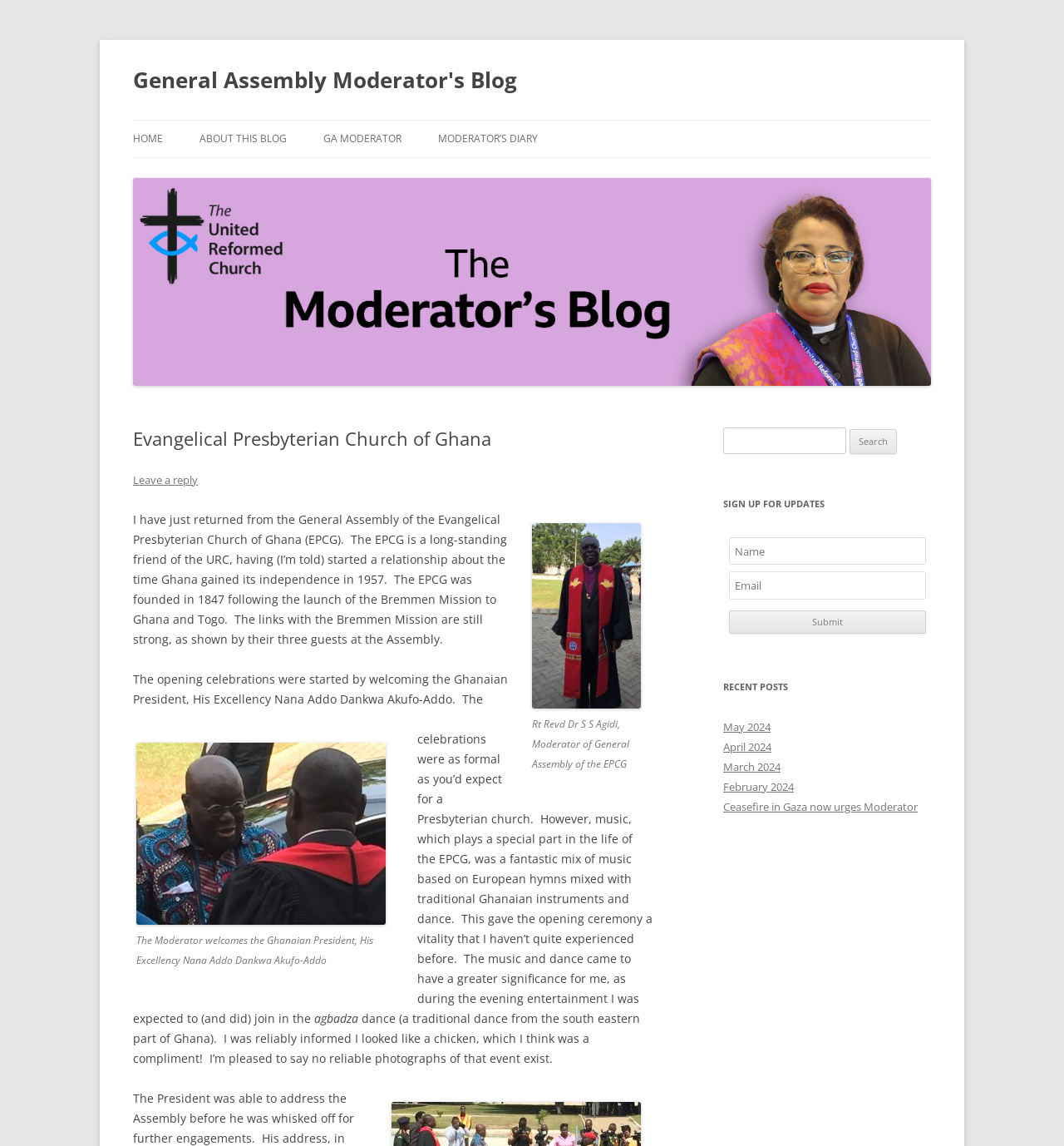Please pinpoint the bounding box coordinates for the region I should click to adhere to this instruction: "Click the 'HOME' link".

[0.125, 0.105, 0.153, 0.137]